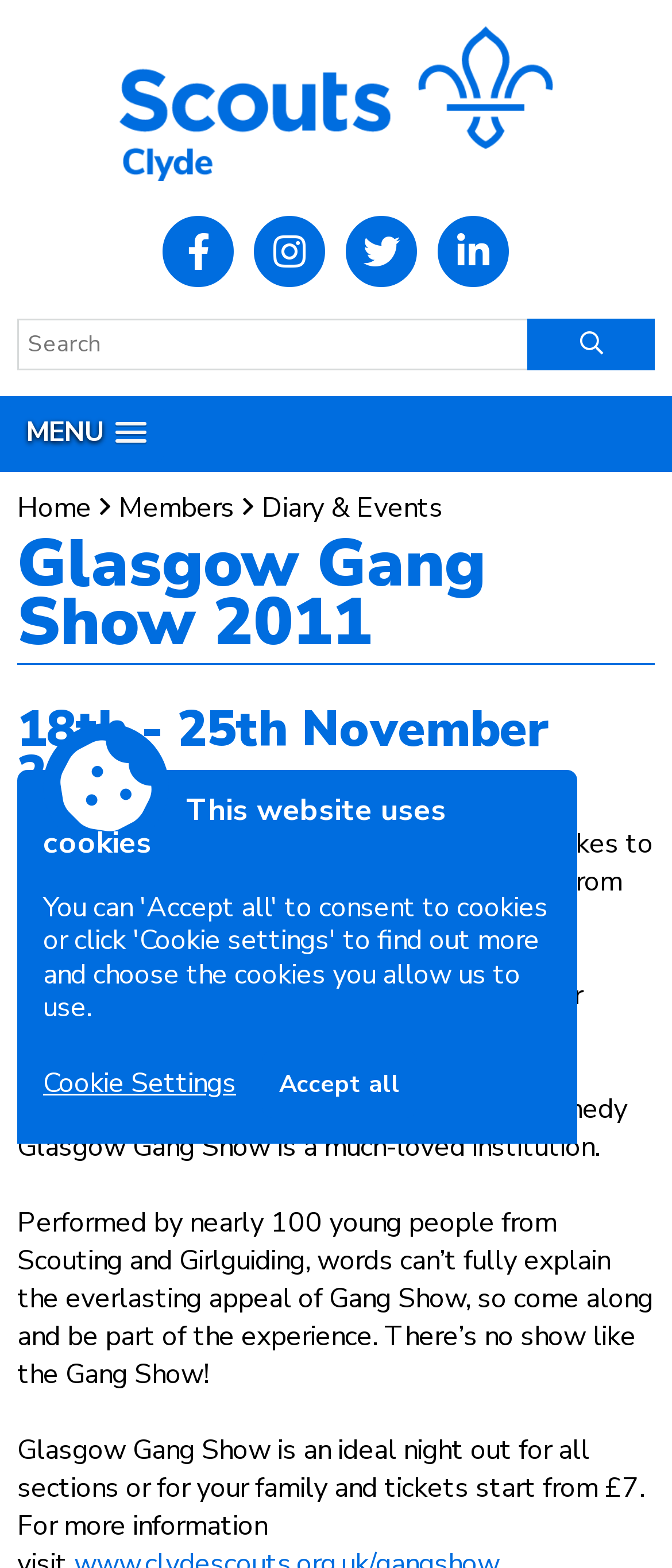Provide the bounding box coordinates of the section that needs to be clicked to accomplish the following instruction: "Click the MENU button."

[0.013, 0.258, 0.244, 0.294]